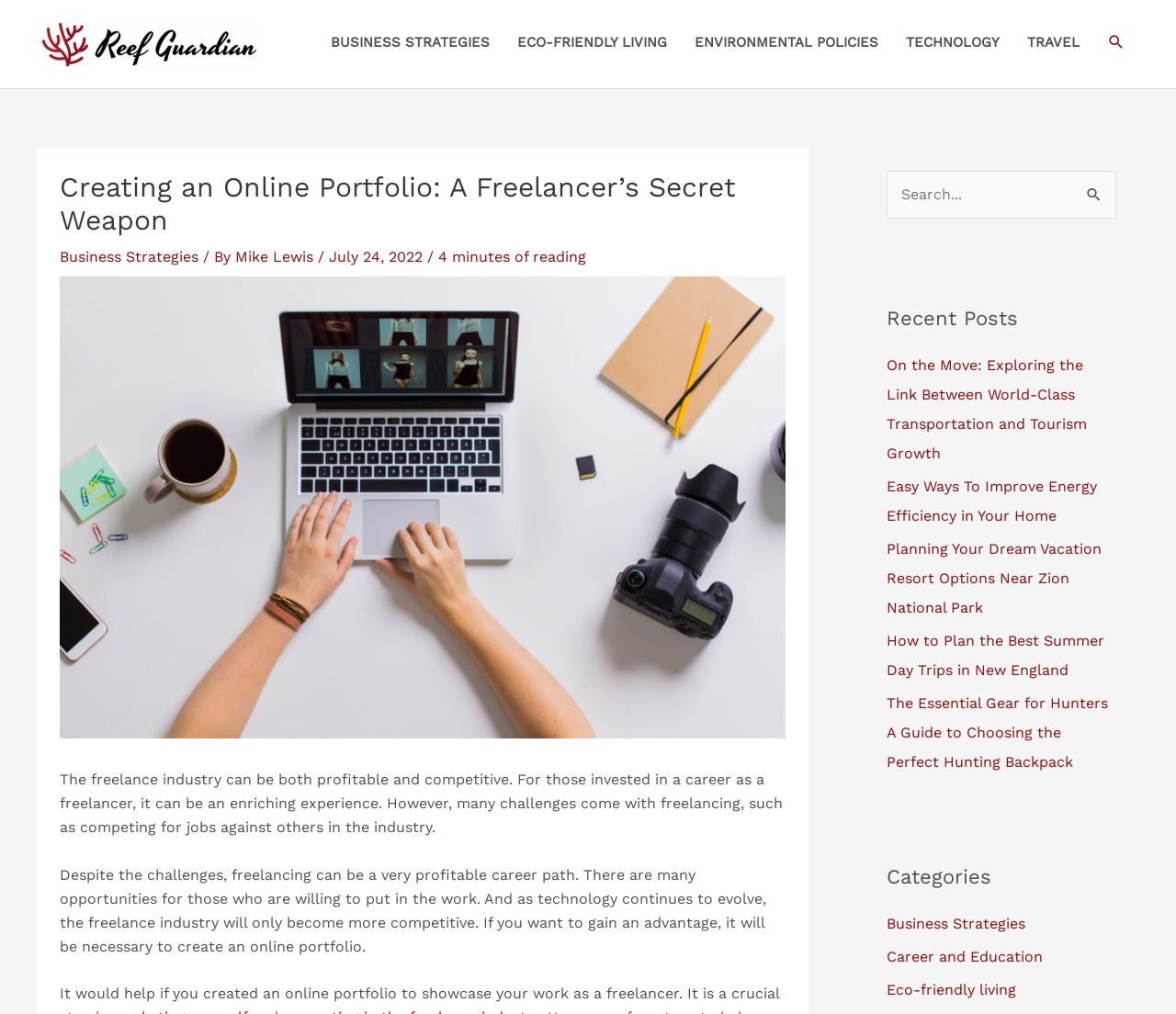Give a short answer to this question using one word or a phrase:
What is the main topic of the article?

Creating an online portfolio